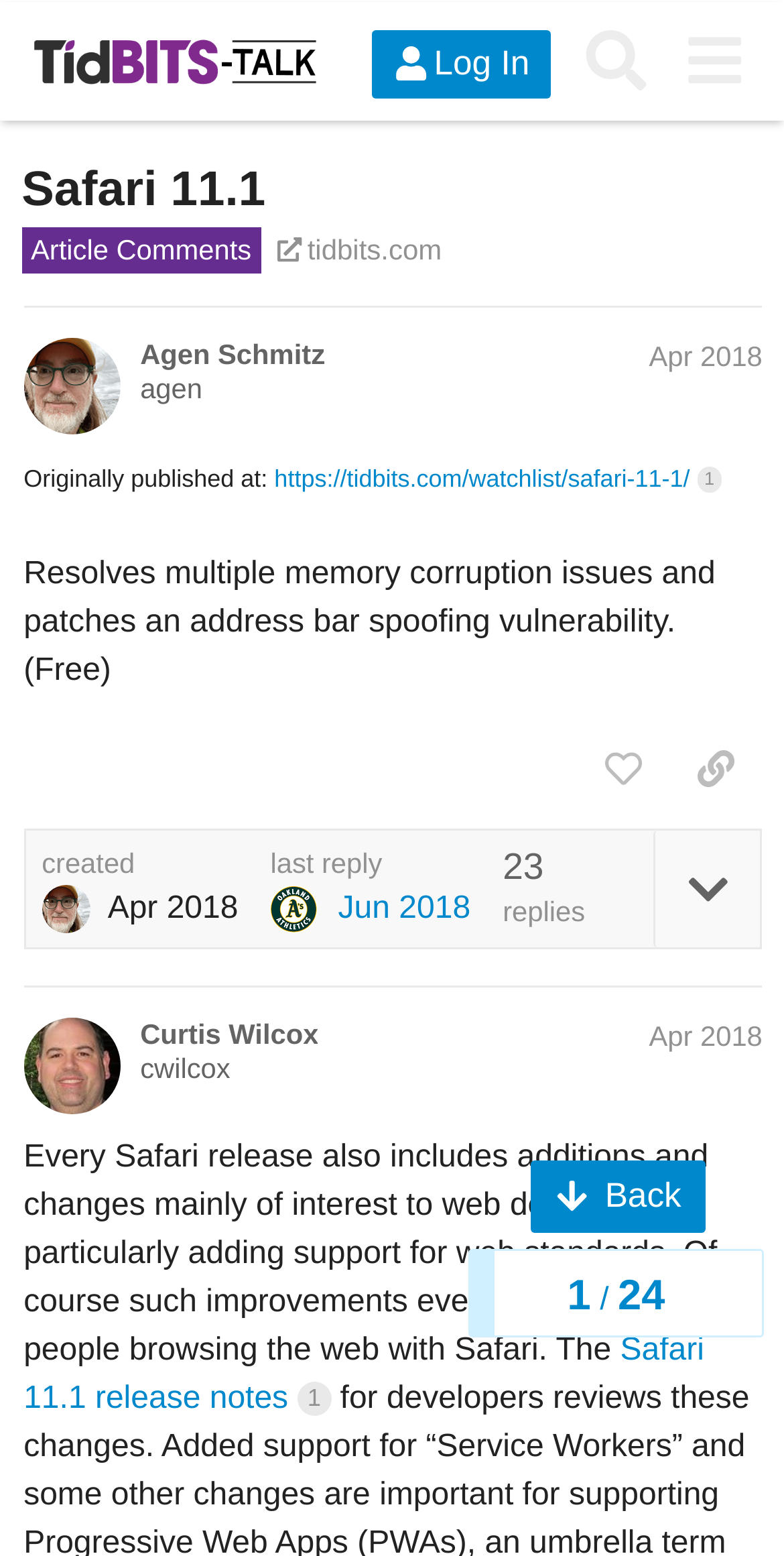What is the website mentioned in the article?
Using the screenshot, give a one-word or short phrase answer.

tidbits.com